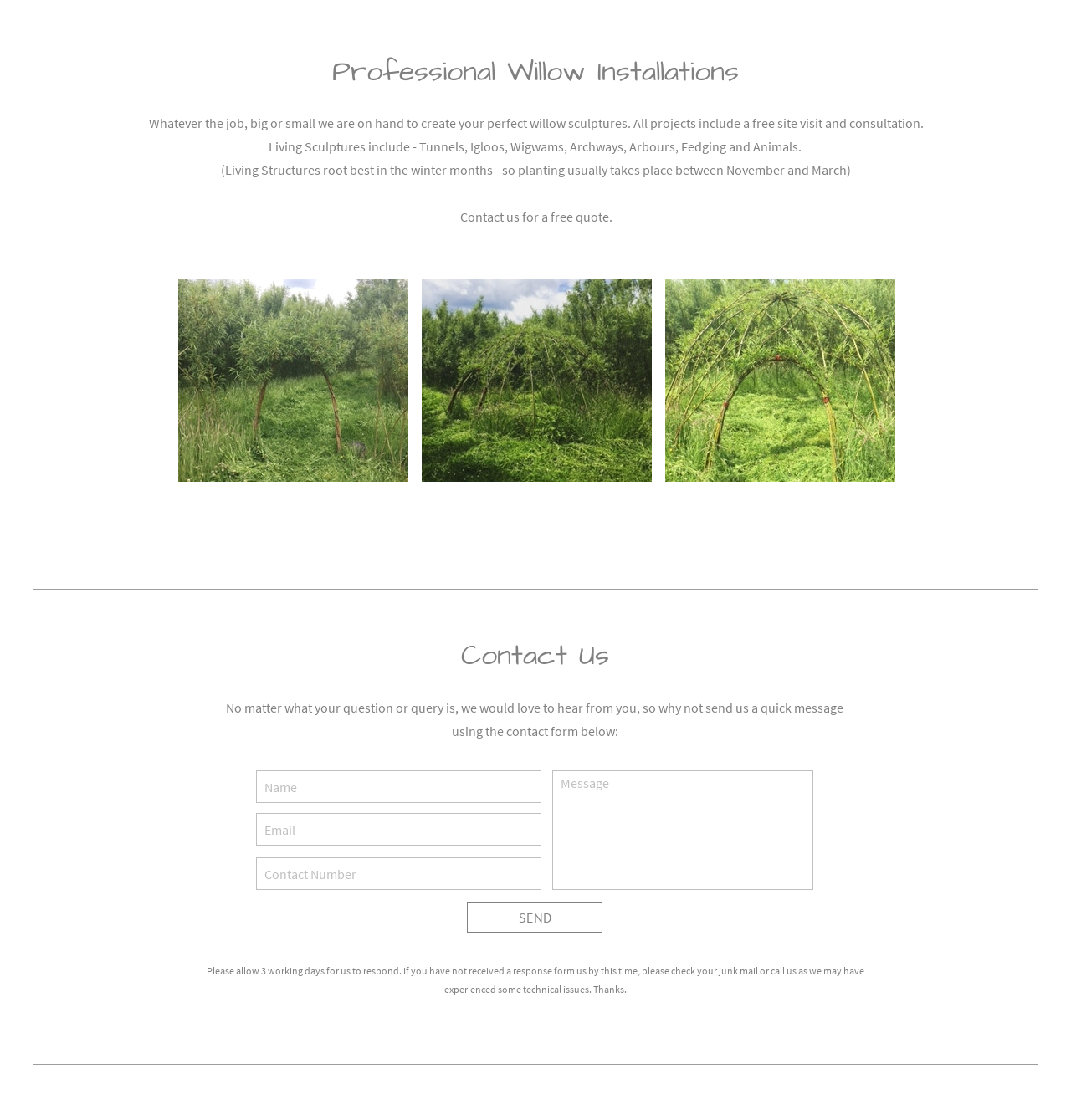Find the bounding box coordinates of the UI element according to this description: "name="_Message[]" placeholder="Message"".

[0.516, 0.688, 0.759, 0.795]